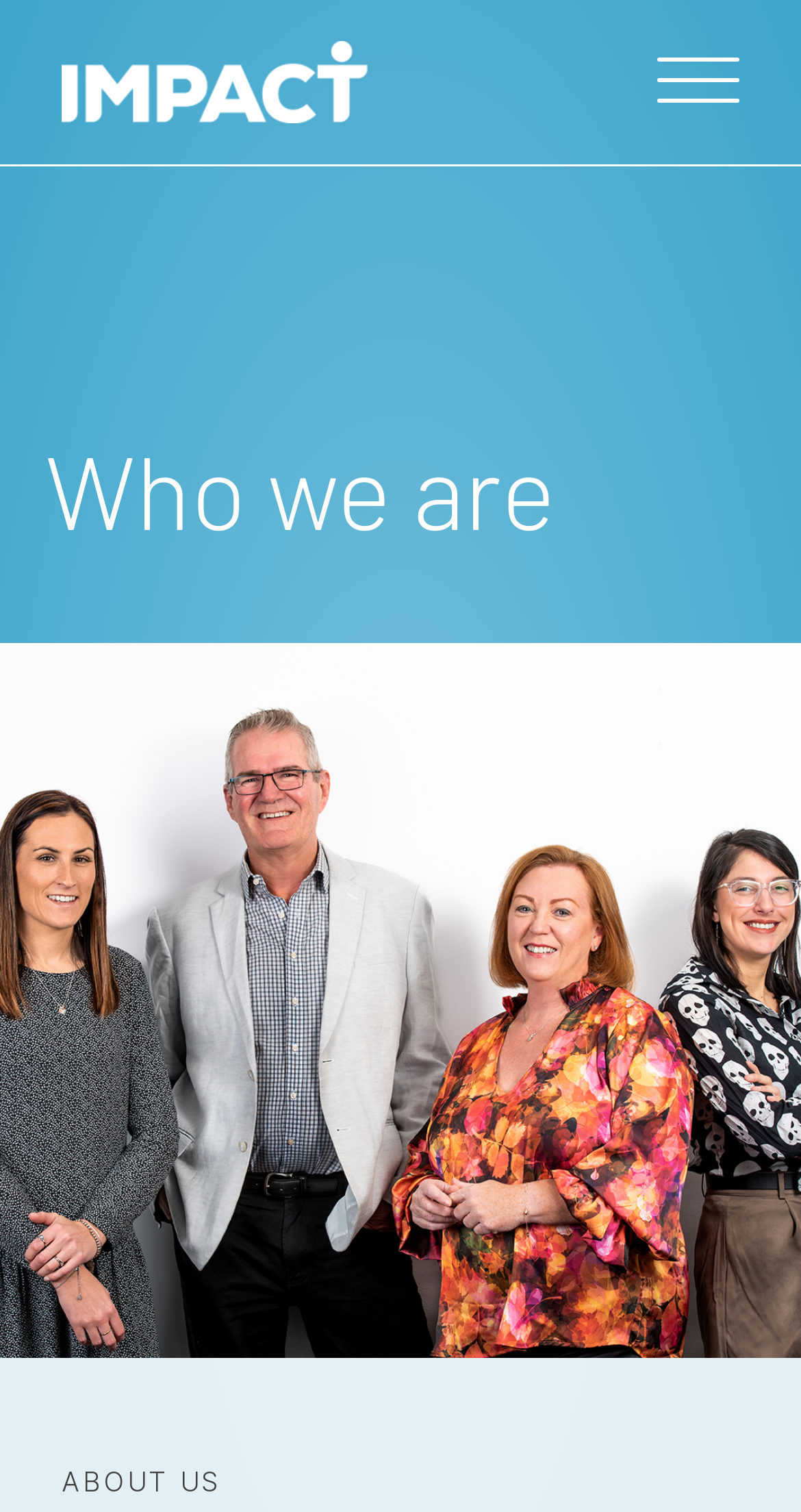Please identify the webpage's heading and generate its text content.

Who we are
